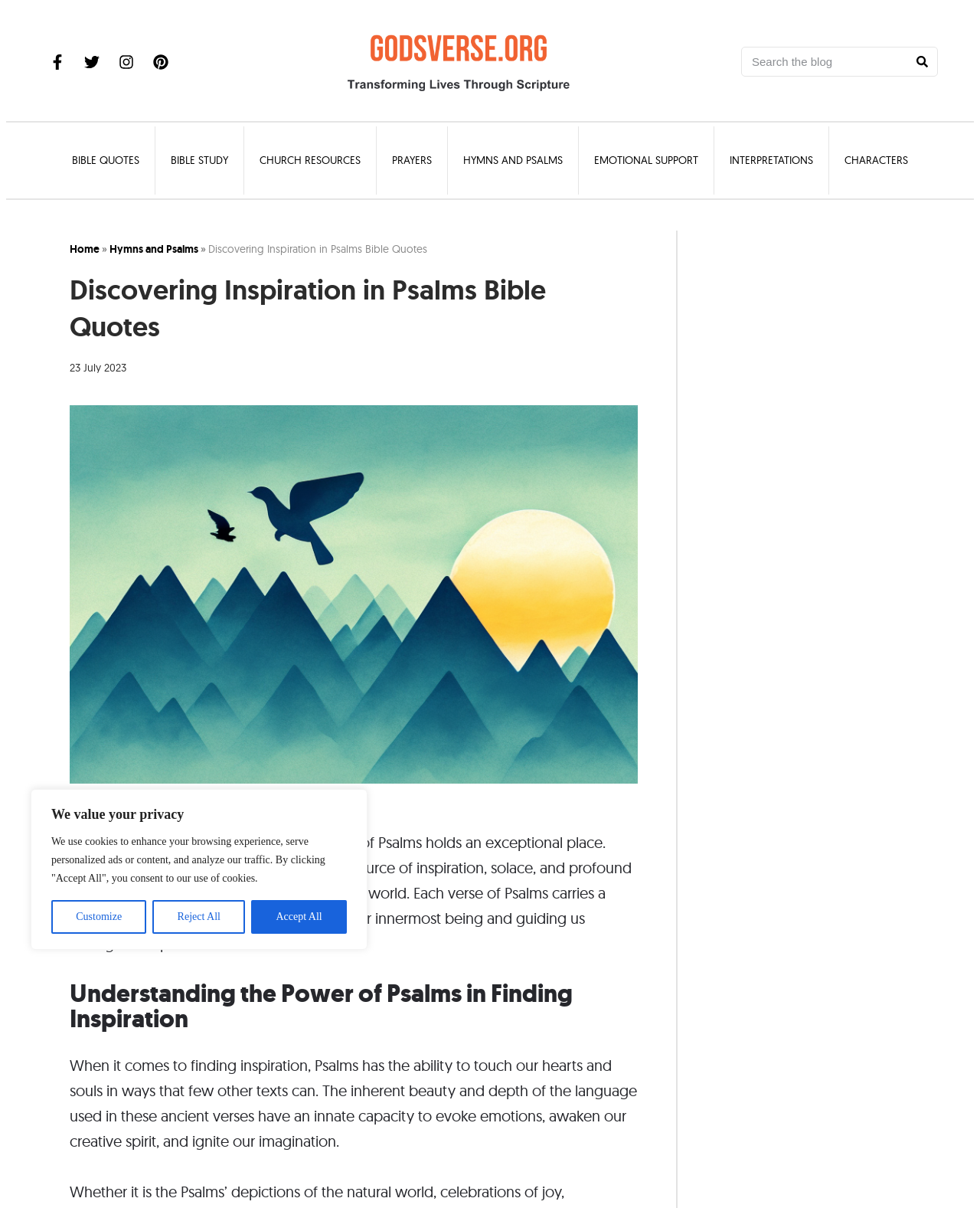Give a one-word or one-phrase response to the question: 
What is the website about?

Psalms Bible quotes